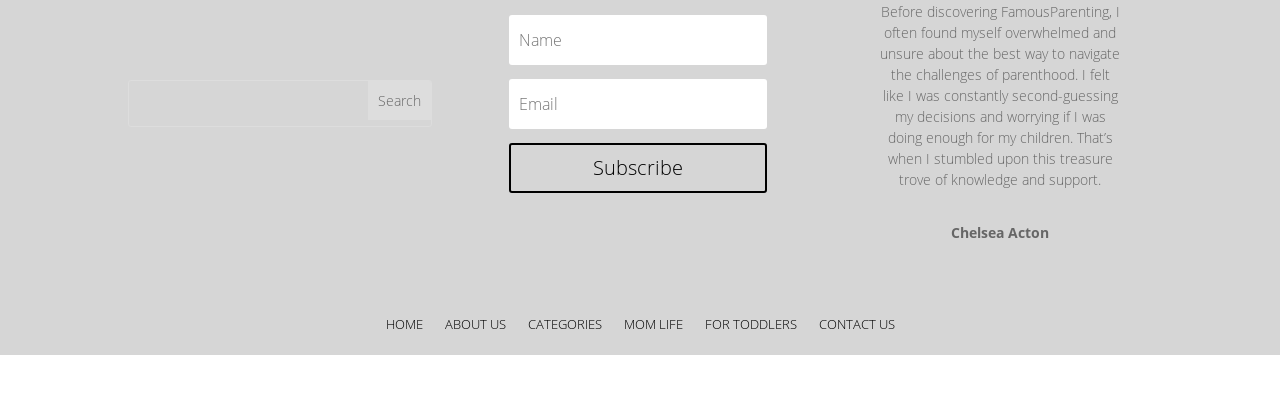Determine the bounding box coordinates of the element that should be clicked to execute the following command: "subscribe".

[0.398, 0.363, 0.599, 0.49]